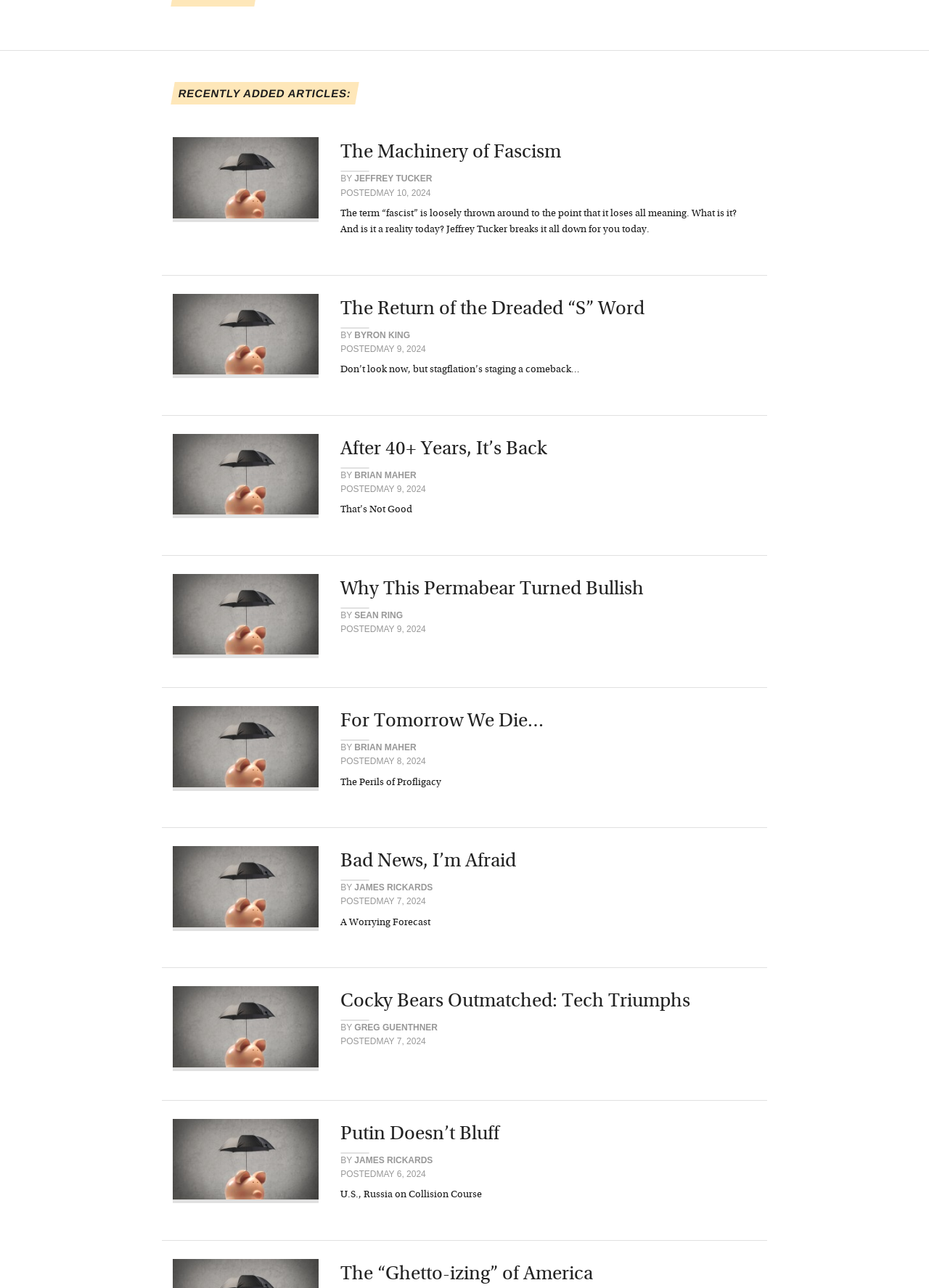Locate the bounding box coordinates of the element's region that should be clicked to carry out the following instruction: "Read the article 'Why This Permabear Turned Bullish'". The coordinates need to be four float numbers between 0 and 1, i.e., [left, top, right, bottom].

[0.186, 0.443, 0.814, 0.511]